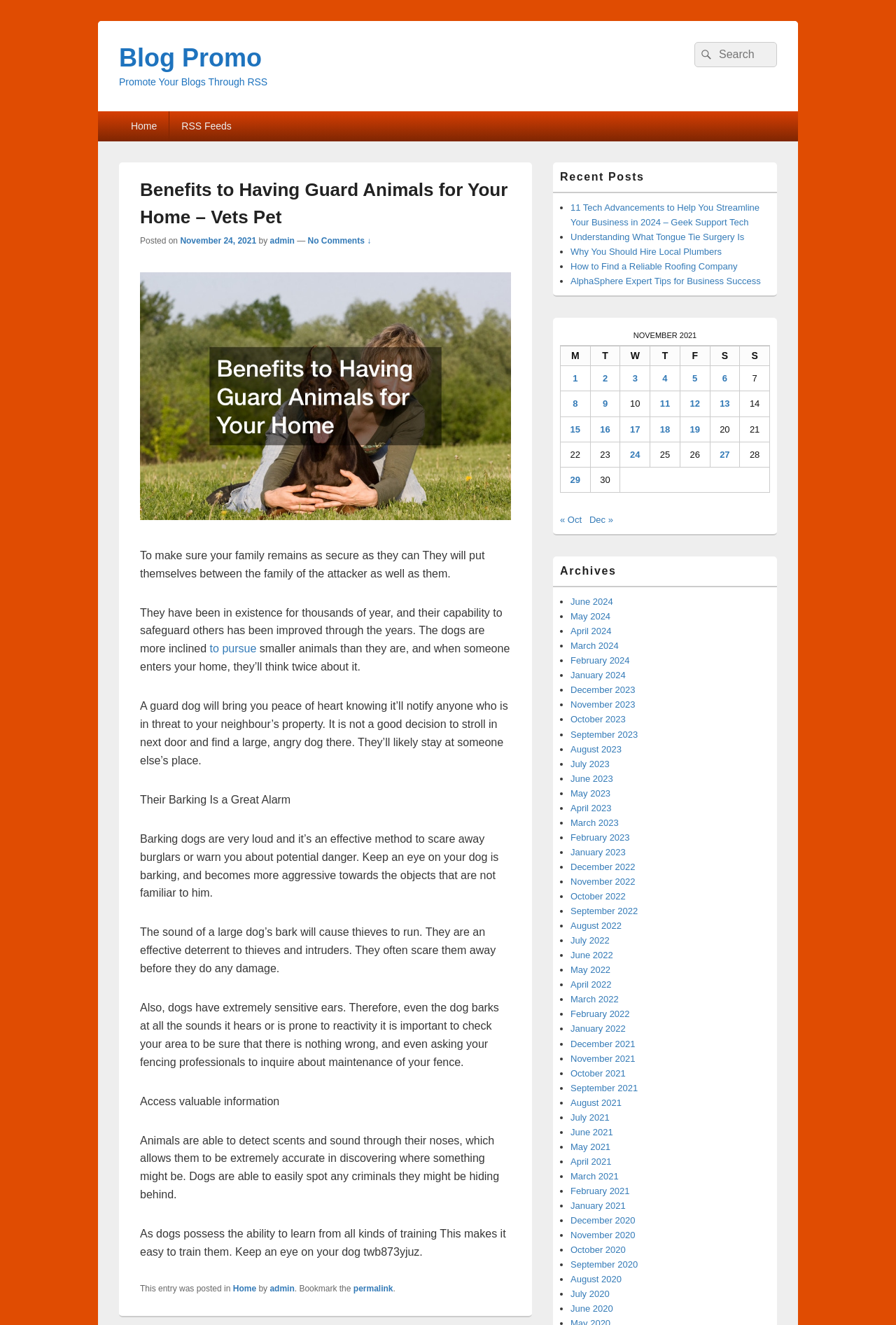Determine the main headline from the webpage and extract its text.

Benefits to Having Guard Animals for Your Home – Vets Pet